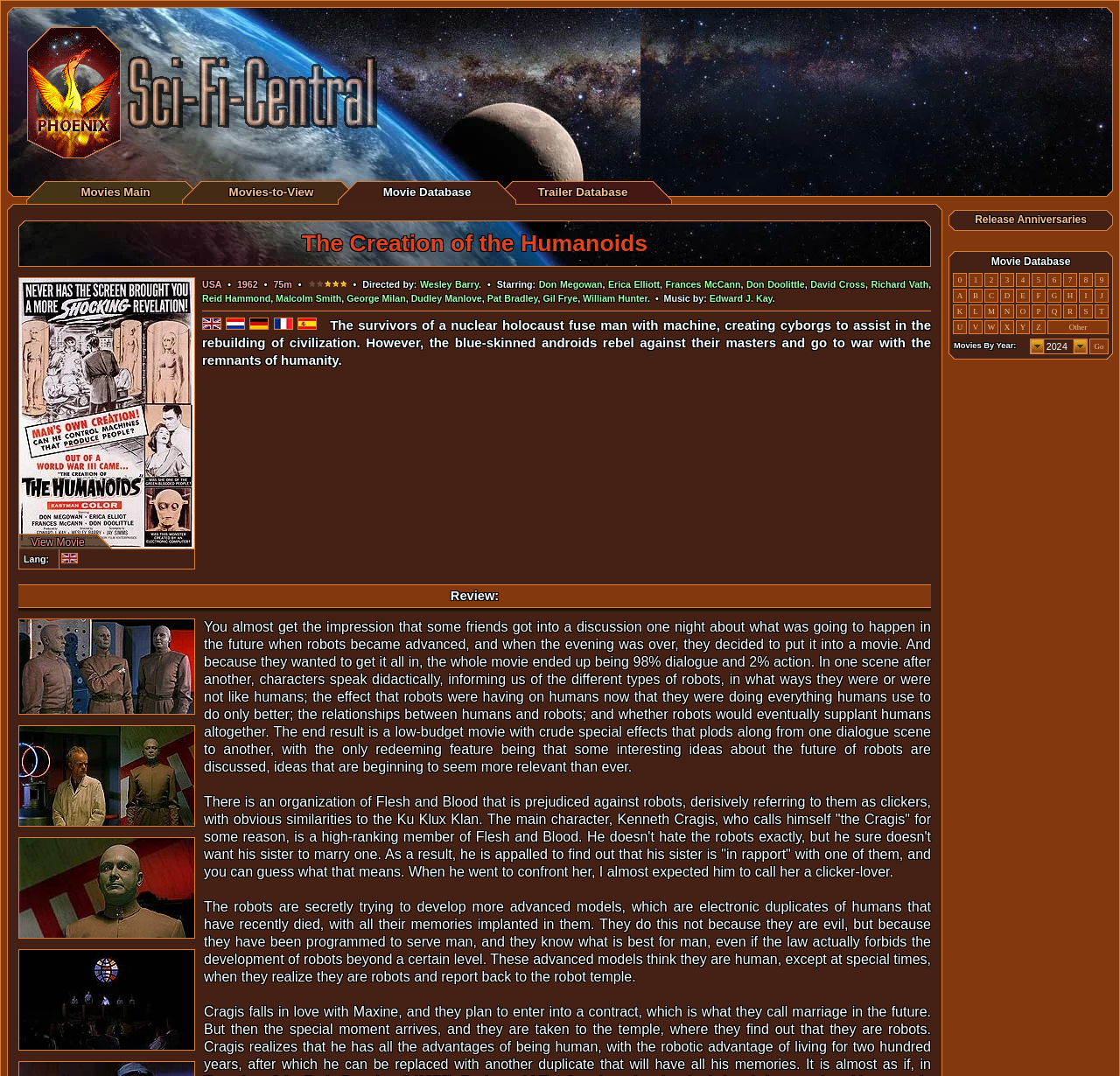Find the bounding box coordinates of the element I should click to carry out the following instruction: "Read Review".

[0.182, 0.576, 0.831, 0.72]